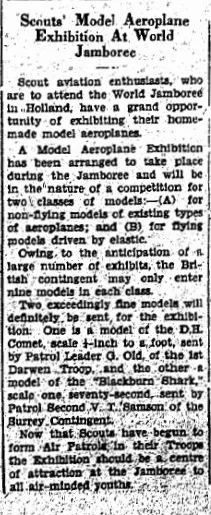How many models can the British contingent submit in each category?
Refer to the image and give a detailed response to the question.

According to the caption, due to the anticipated influx of participants, the British contingent is limited to submitting nine models in each category, which are non-flying models of existing aeroplanes and flying models powered by elastic.